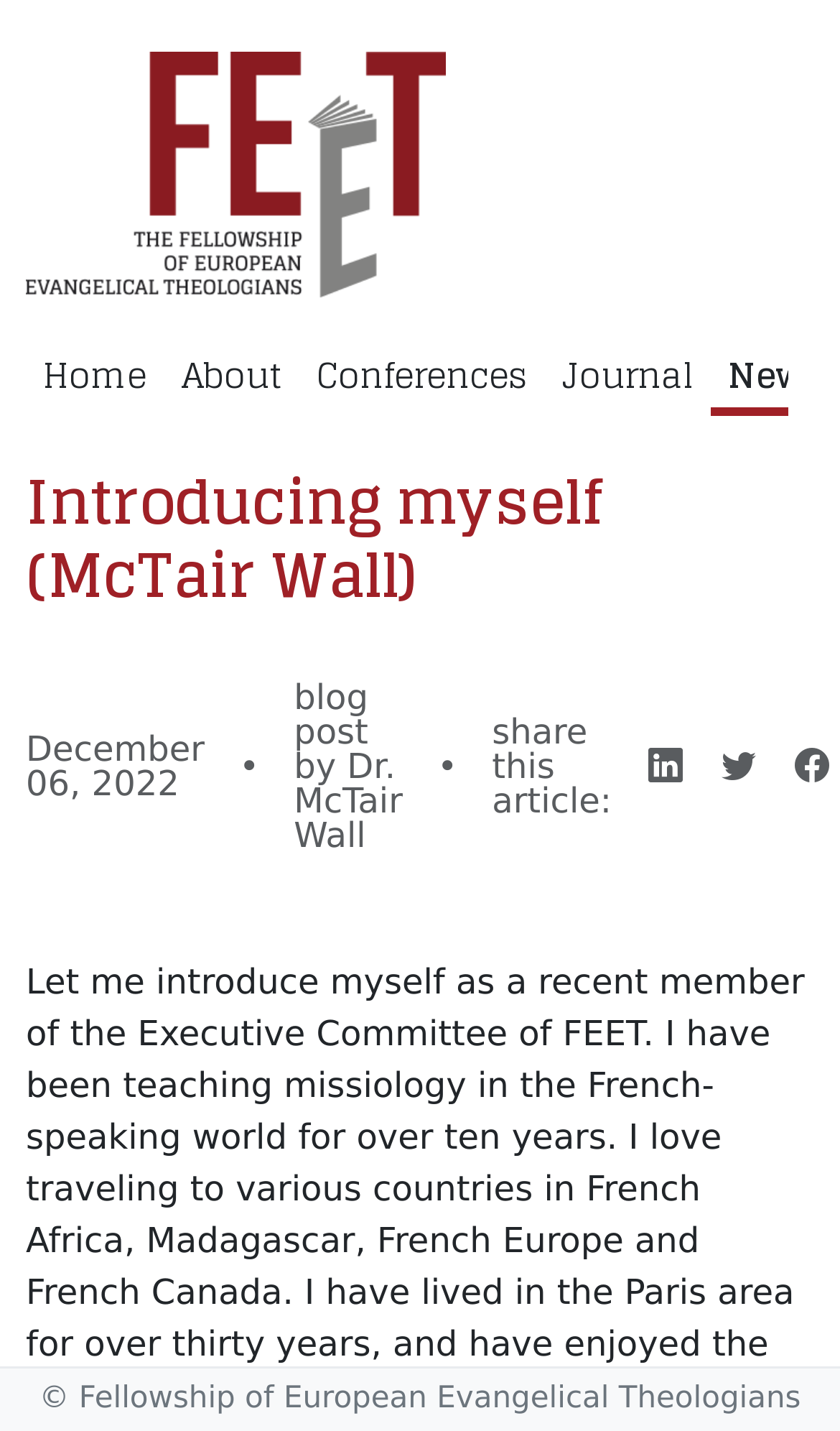What is the date of the latest blog post?
Look at the image and provide a detailed response to the question.

I found the date 'December 06, 2022' below the heading 'Introducing myself (McTair Wall)', which indicates the date of the latest blog post.